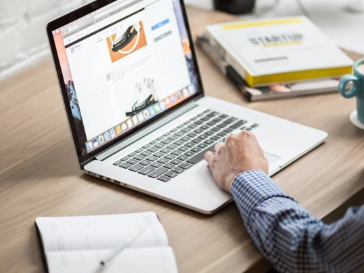Answer succinctly with a single word or phrase:
What is on the laptop screen?

A shoe webpage